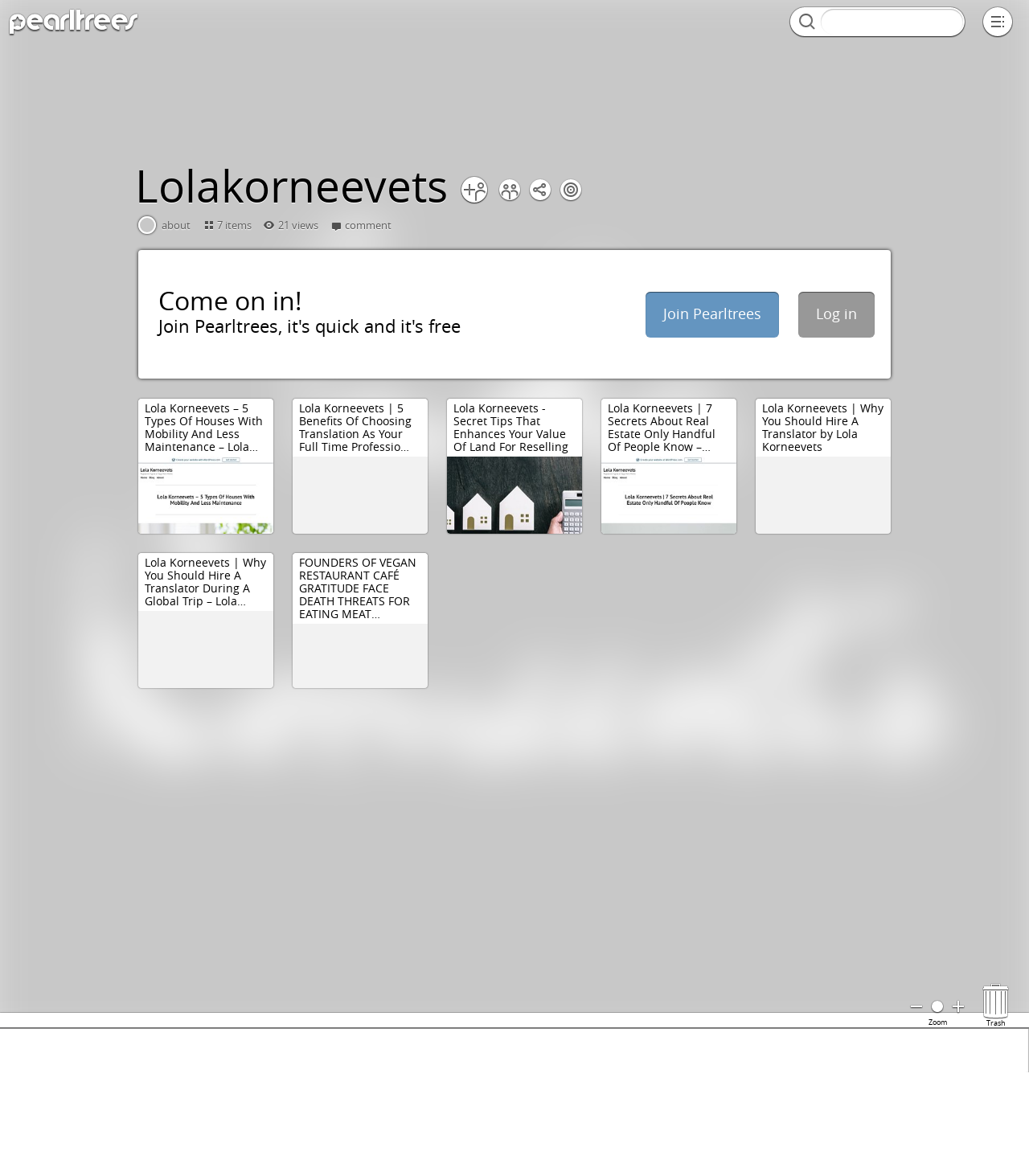What is the purpose of the button with the text 'Join Pearltrees'?
By examining the image, provide a one-word or phrase answer.

To join Pearltrees